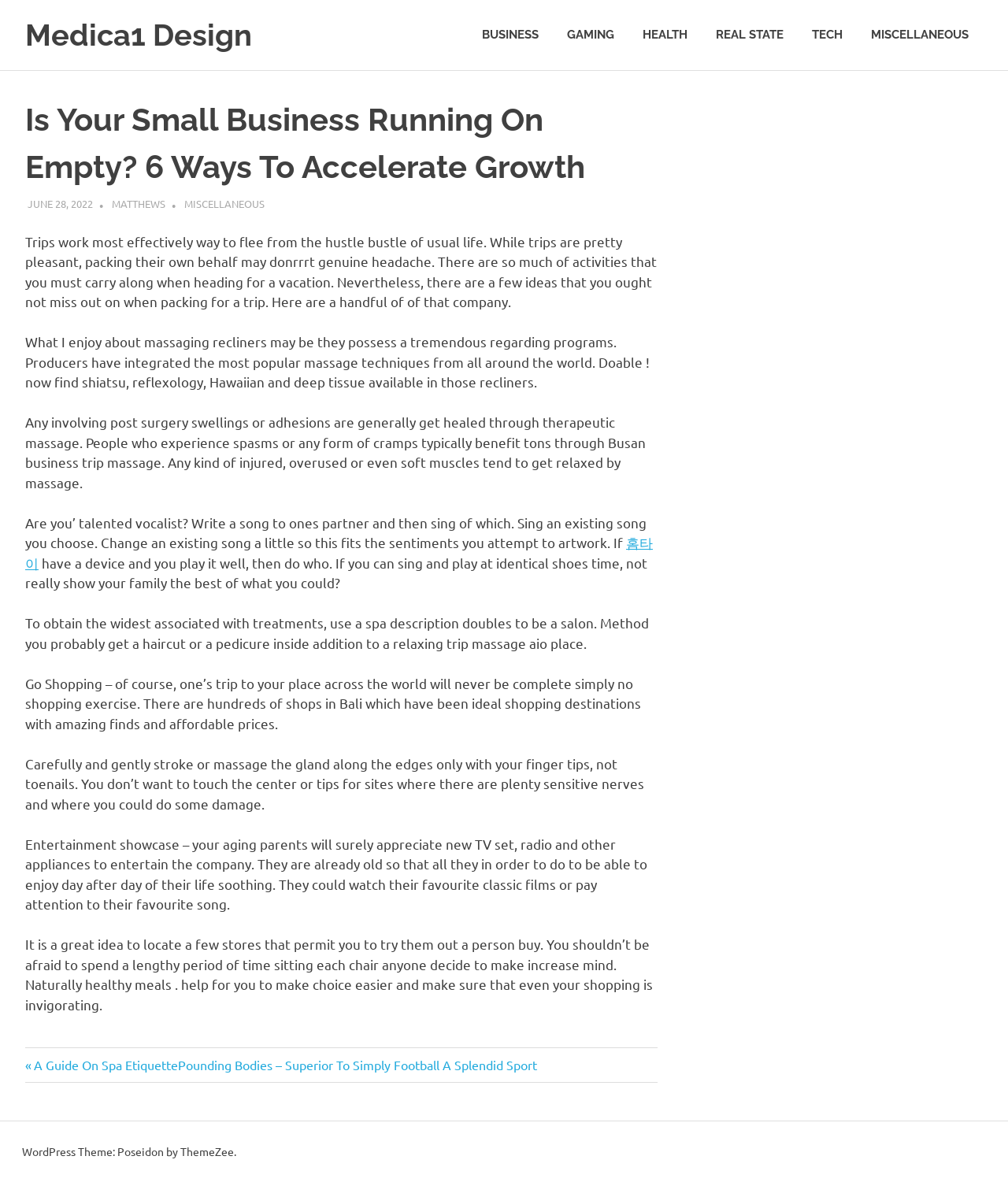Please give a succinct answer to the question in one word or phrase:
What is the author of the article?

MATTHEWS